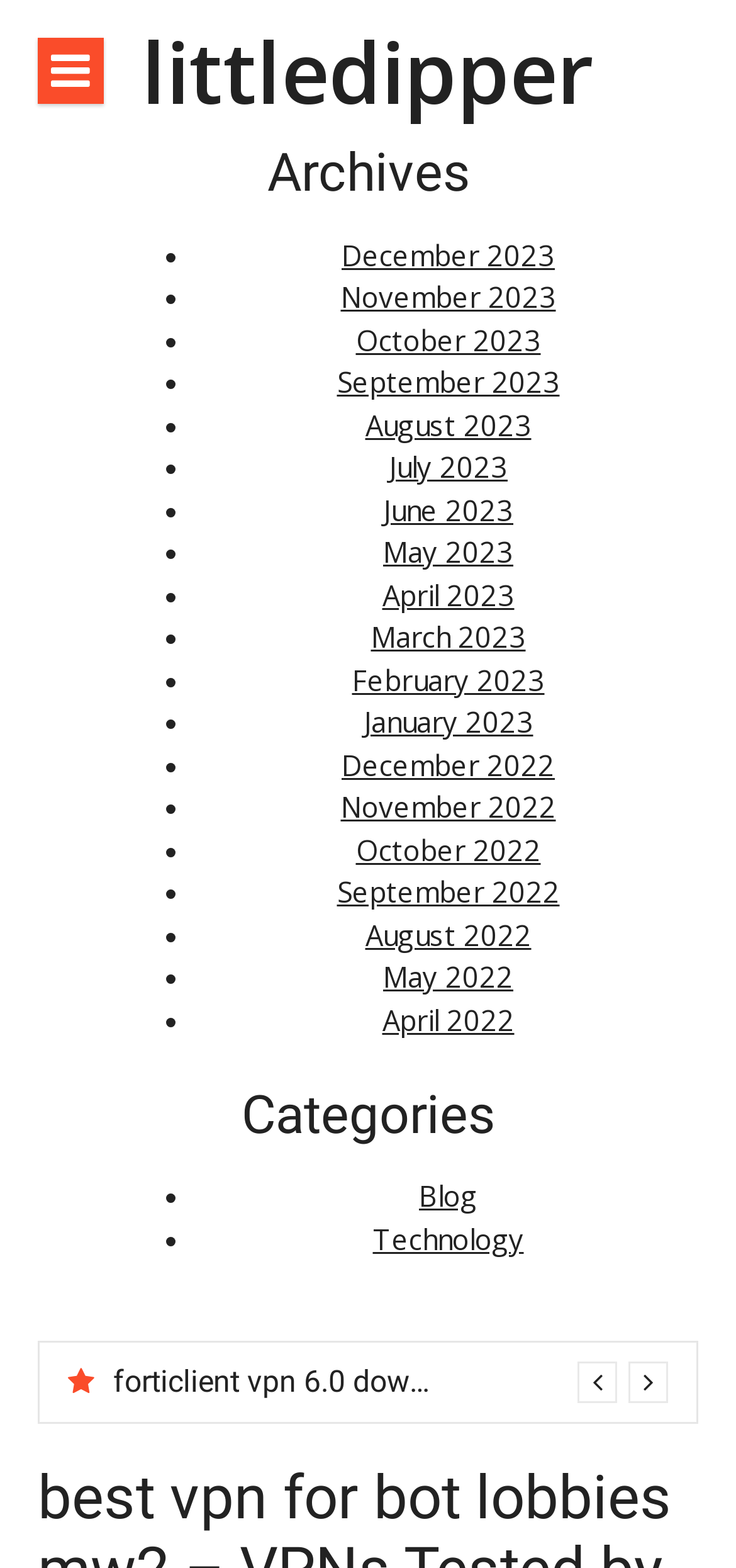How many links are there under the 'Categories' heading?
Please use the image to provide an in-depth answer to the question.

I counted the number of links under the 'Categories' heading, and there are 2 links, namely 'Blog' and 'Technology'.